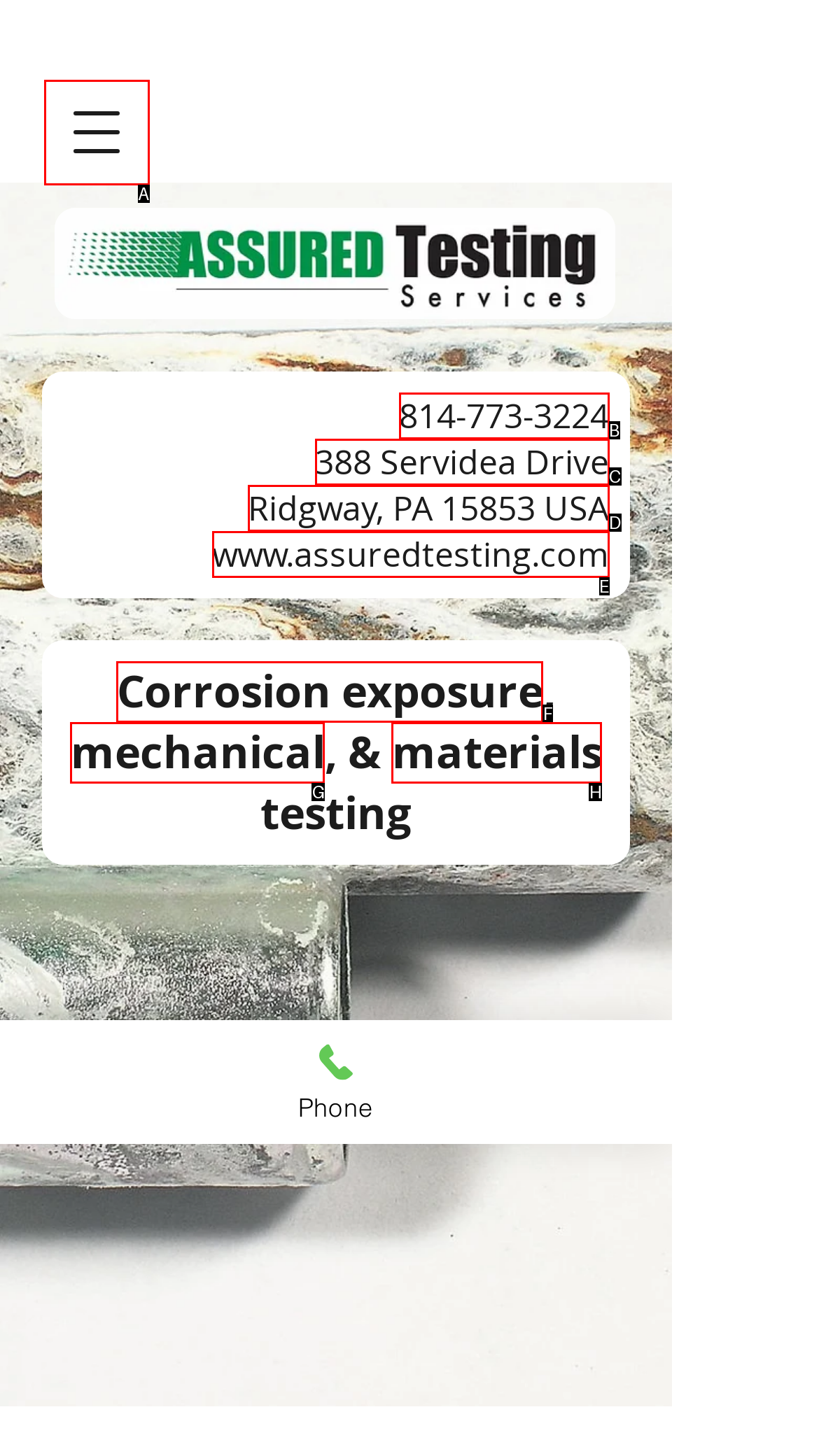Examine the description: 388 Servidea Drive and indicate the best matching option by providing its letter directly from the choices.

C